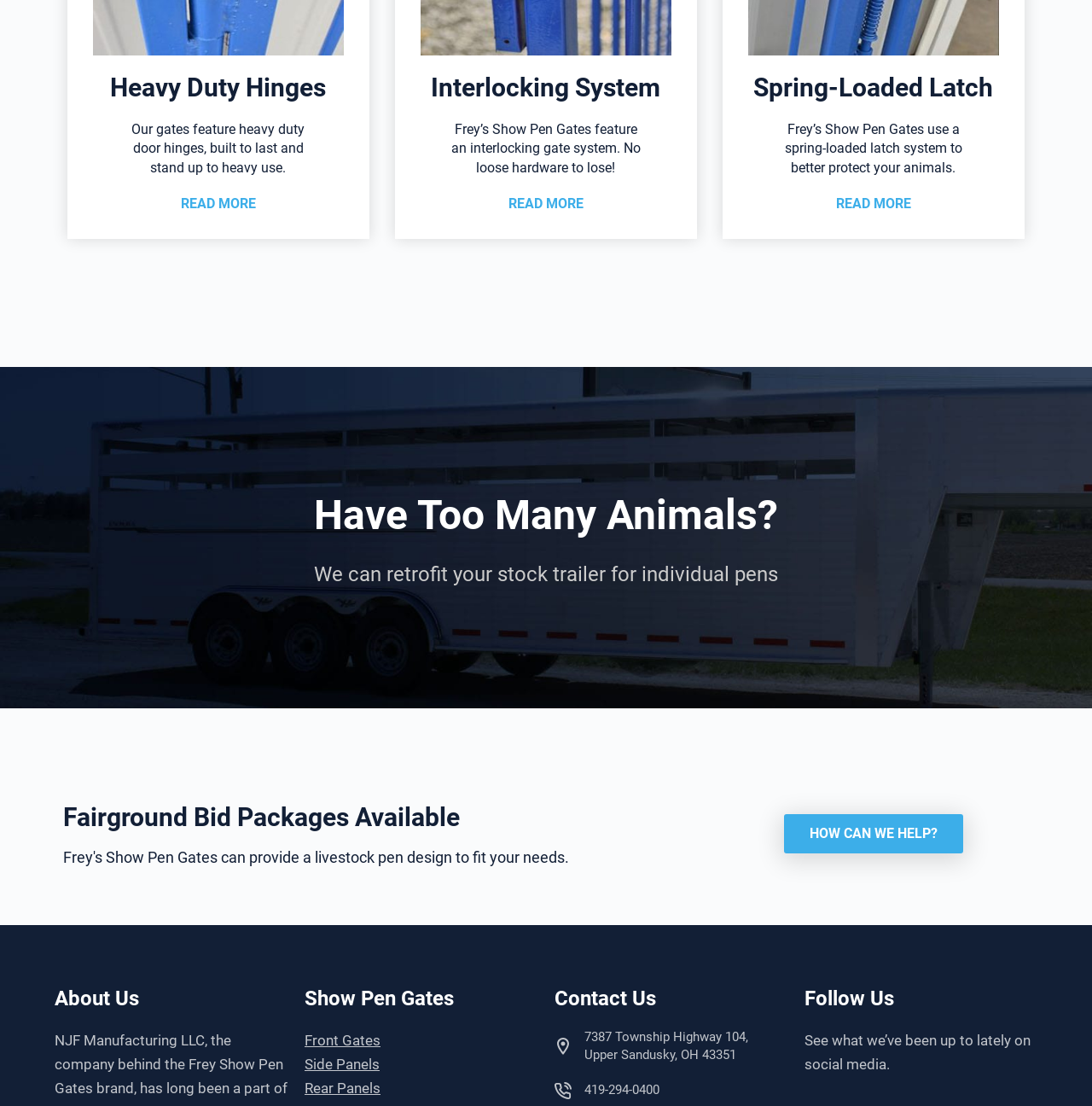Could you find the bounding box coordinates of the clickable area to complete this instruction: "Discover how spring-loaded latch works"?

[0.766, 0.177, 0.834, 0.191]